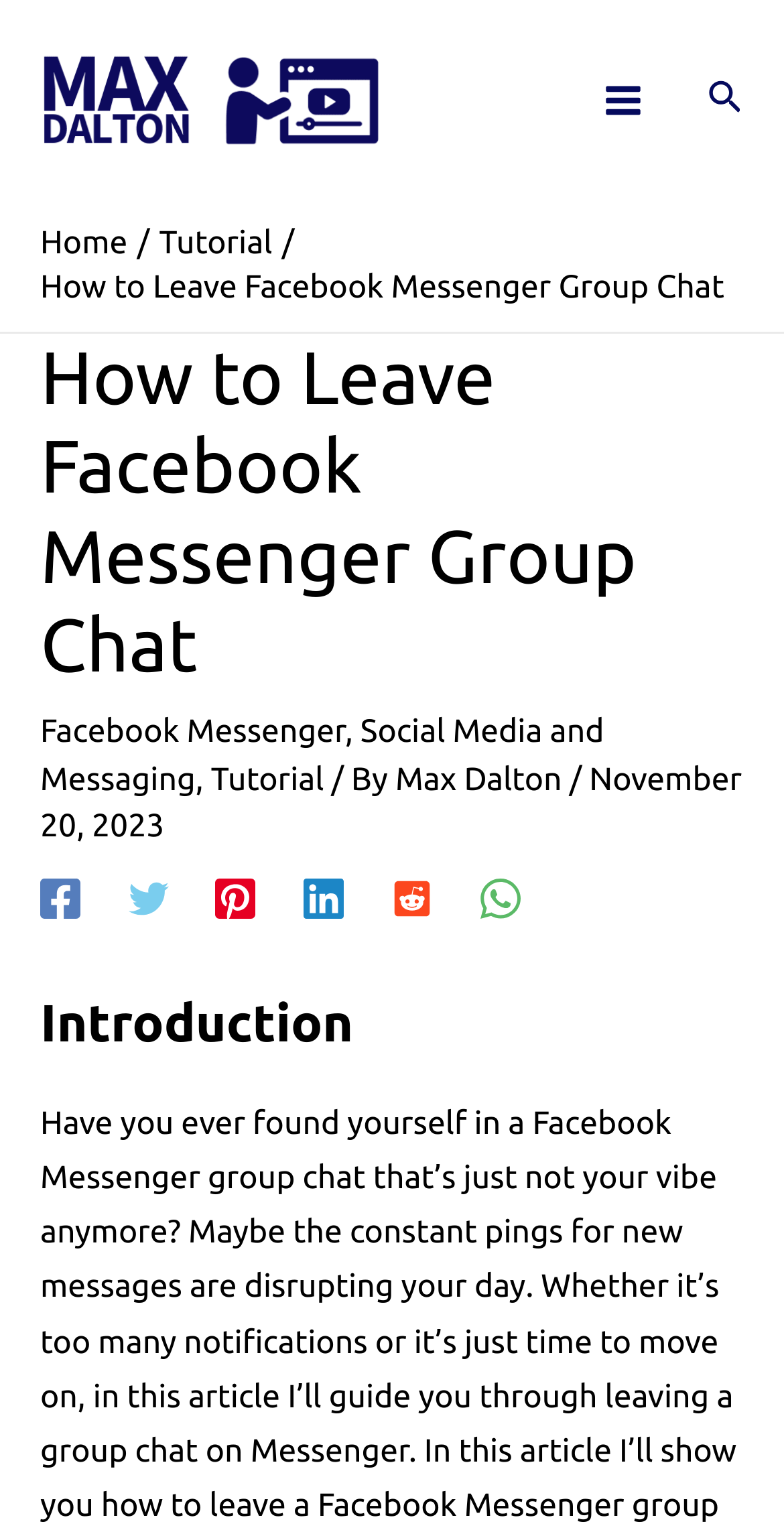Determine the bounding box coordinates for the clickable element required to fulfill the instruction: "Click the 'Max Dalton Tutorials' link". Provide the coordinates as four float numbers between 0 and 1, i.e., [left, top, right, bottom].

[0.051, 0.052, 0.487, 0.076]